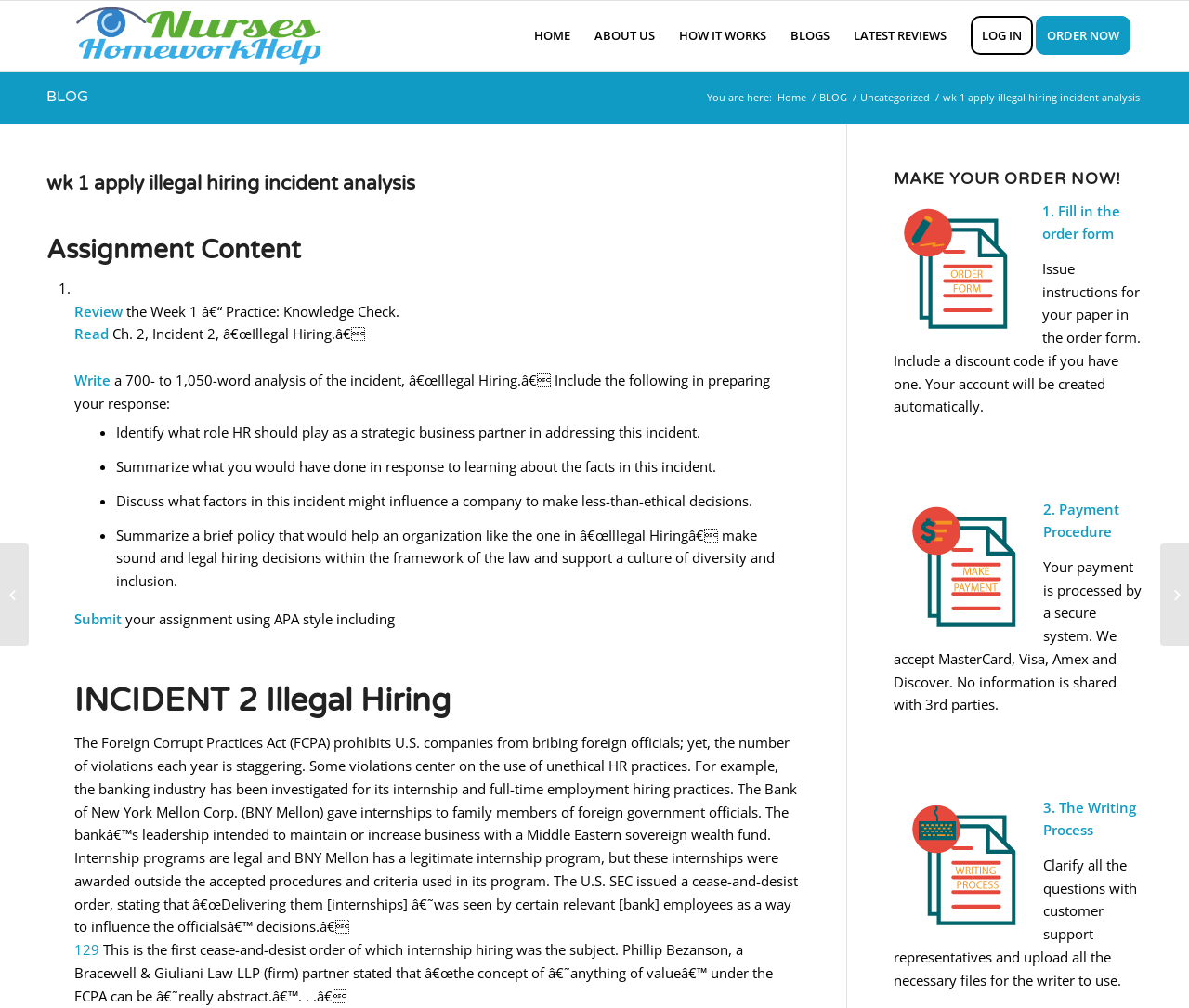Please indicate the bounding box coordinates of the element's region to be clicked to achieve the instruction: "Click on the 'ORDER NOW' button". Provide the coordinates as four float numbers between 0 and 1, i.e., [left, top, right, bottom].

[0.871, 0.001, 0.961, 0.07]